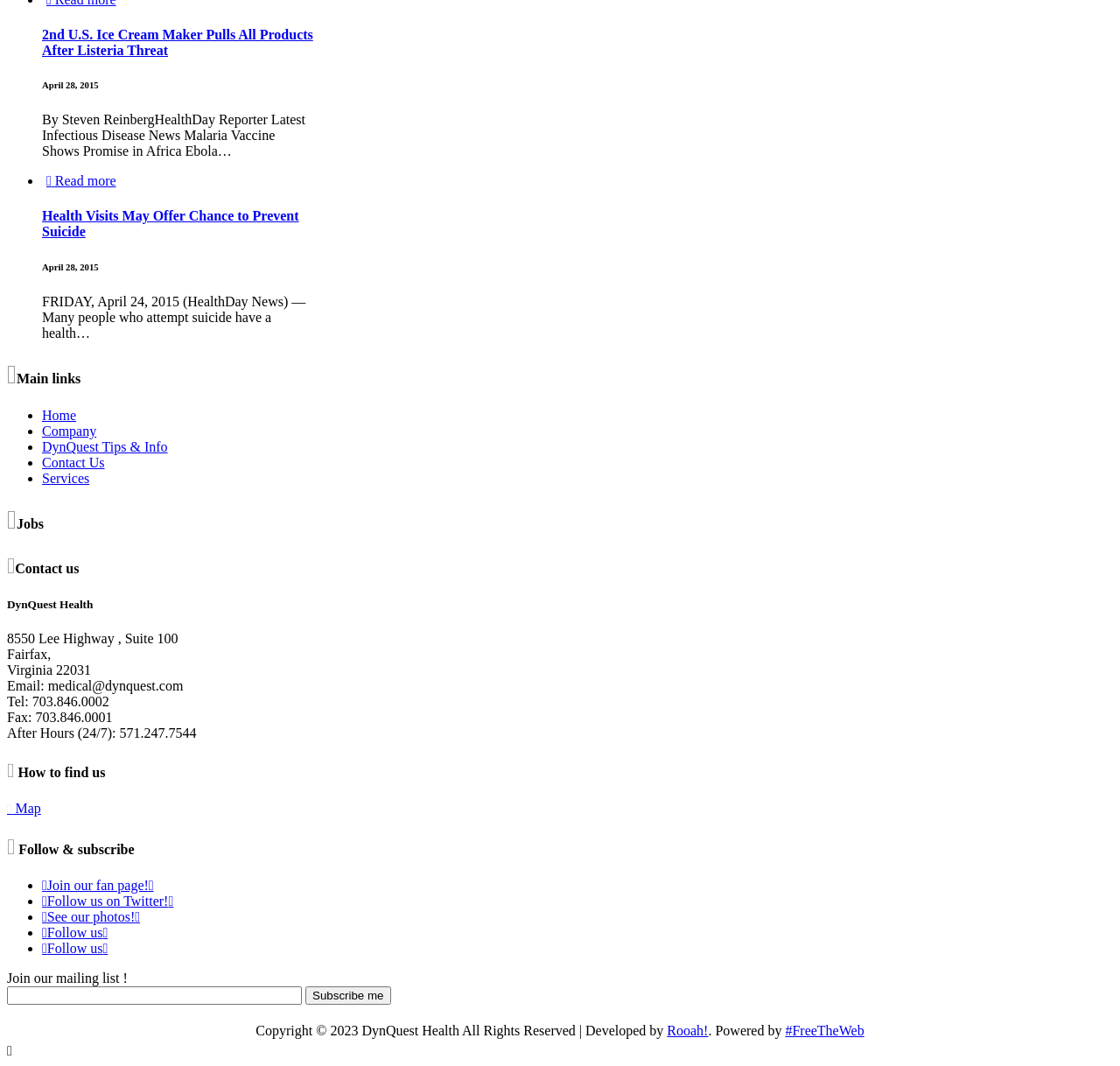Refer to the image and answer the question with as much detail as possible: What social media platforms can I follow DynQuest Health on?

DynQuest Health has a section for following them on social media, which includes links to their Facebook, Twitter, and other platforms, indicated by the icons and text 'Join our fan page!', 'Follow us on Twitter!', and others.